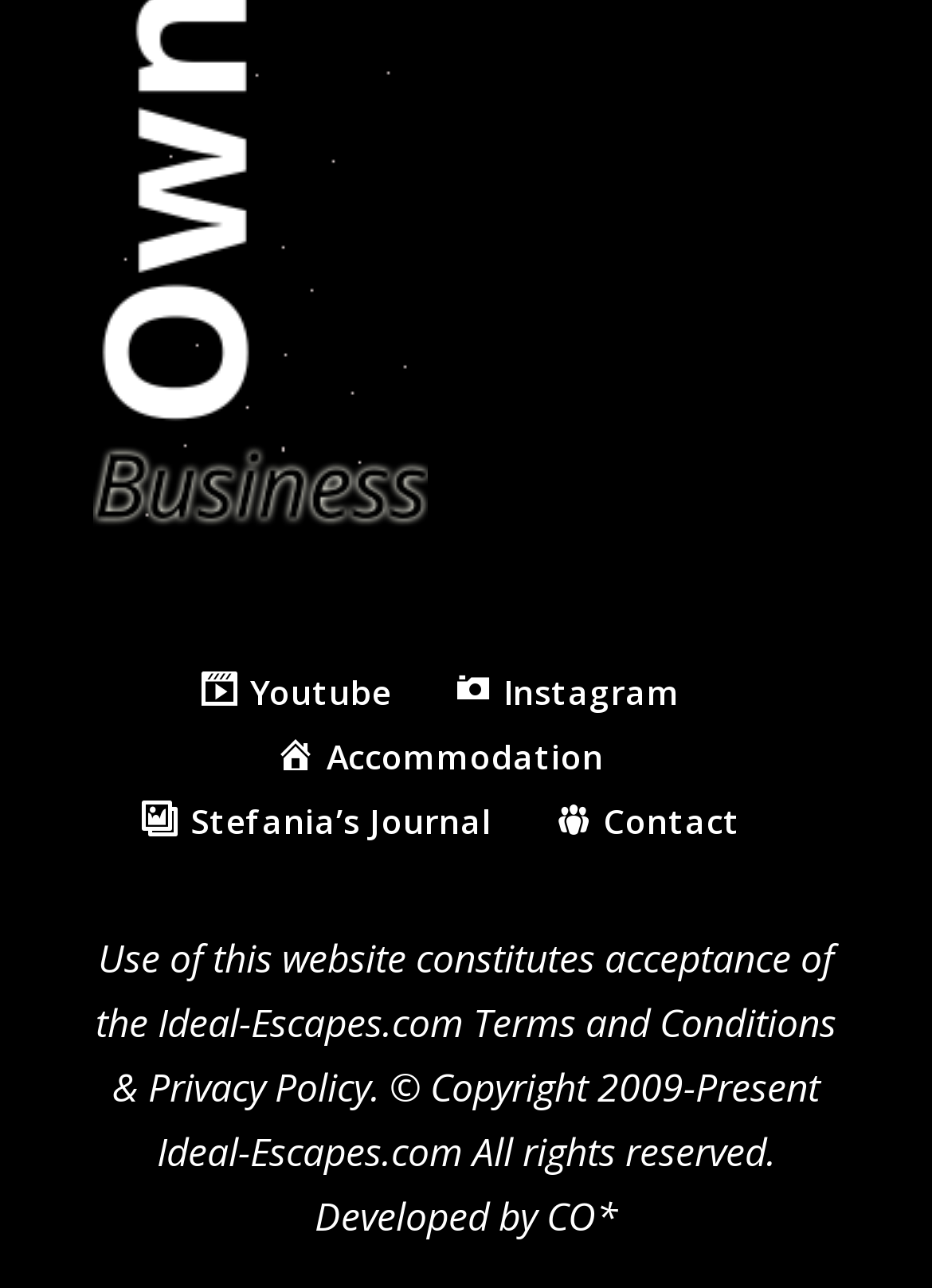What social media platforms are linked on the webpage?
Using the image as a reference, answer the question in detail.

By examining the links at the top of the webpage, I found that there are two social media platforms linked, which are Youtube and Instagram.